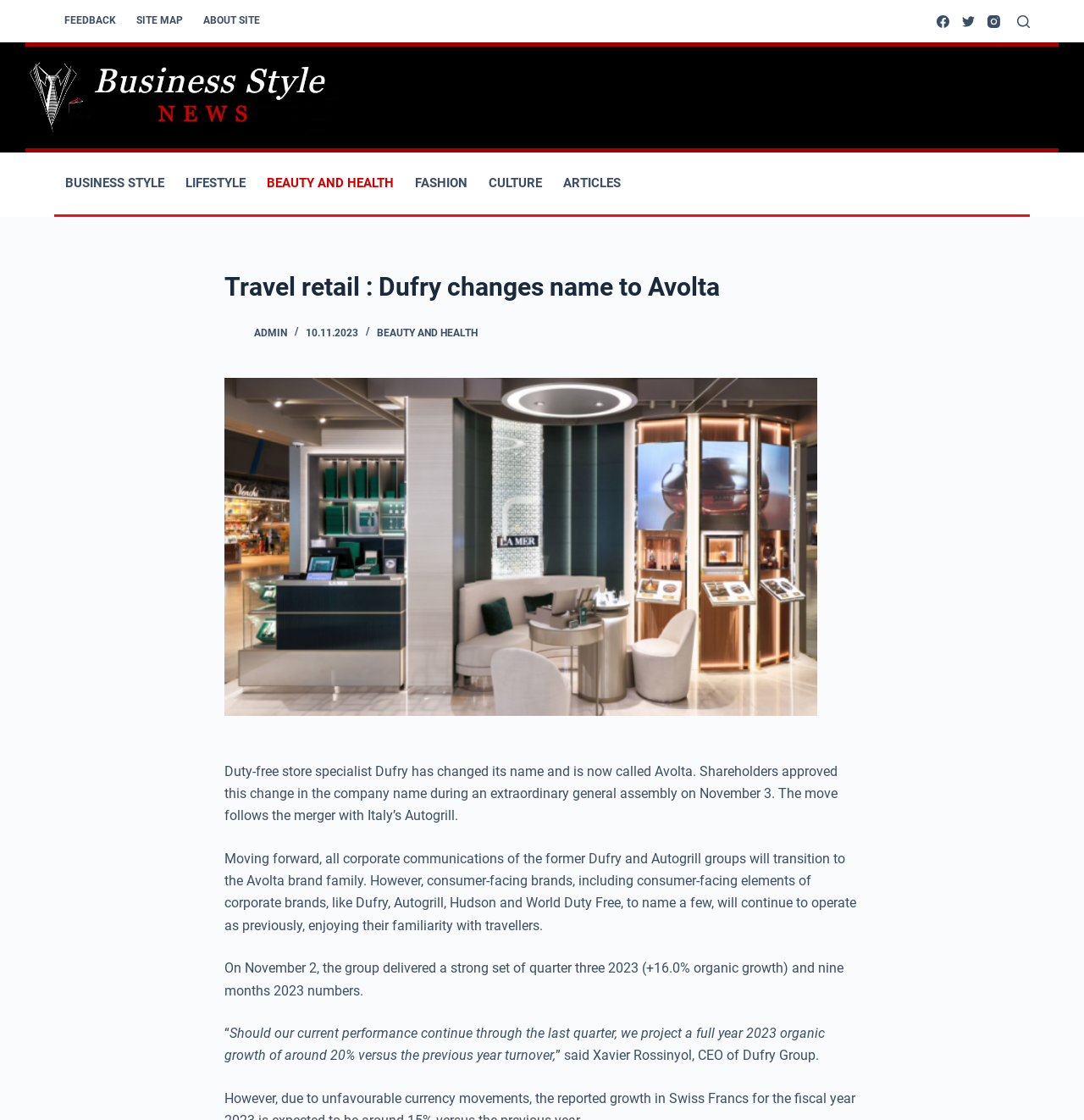Provide the bounding box coordinates of the section that needs to be clicked to accomplish the following instruction: "Click on the 'Skip to content' link."

[0.0, 0.0, 0.031, 0.015]